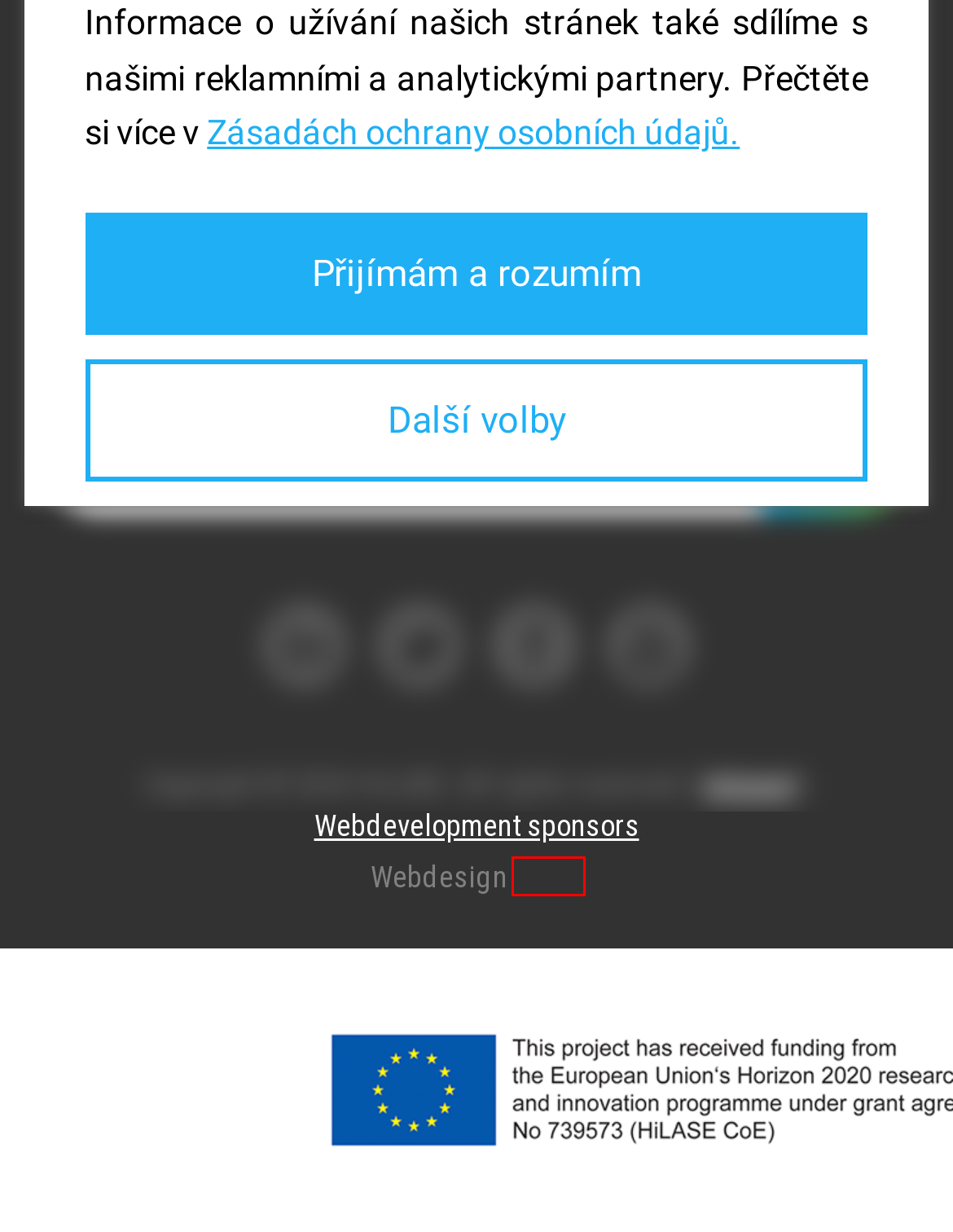Analyze the given webpage screenshot and identify the UI element within the red bounding box. Select the webpage description that best matches what you expect the new webpage to look like after clicking the element. Here are the candidates:
A. Operační program Výzkum, vývoj, vzdělávání / MŠMT
B. Václav Brožek
C. Úvod - HiLASE
D. Horizon 2020 - European Commission
E. Creative voucher - HiLASE
F. MŠMT ČR
G. Akademie věd České republiky - Akademie věd České republiky
H. Home - HiLASE

B